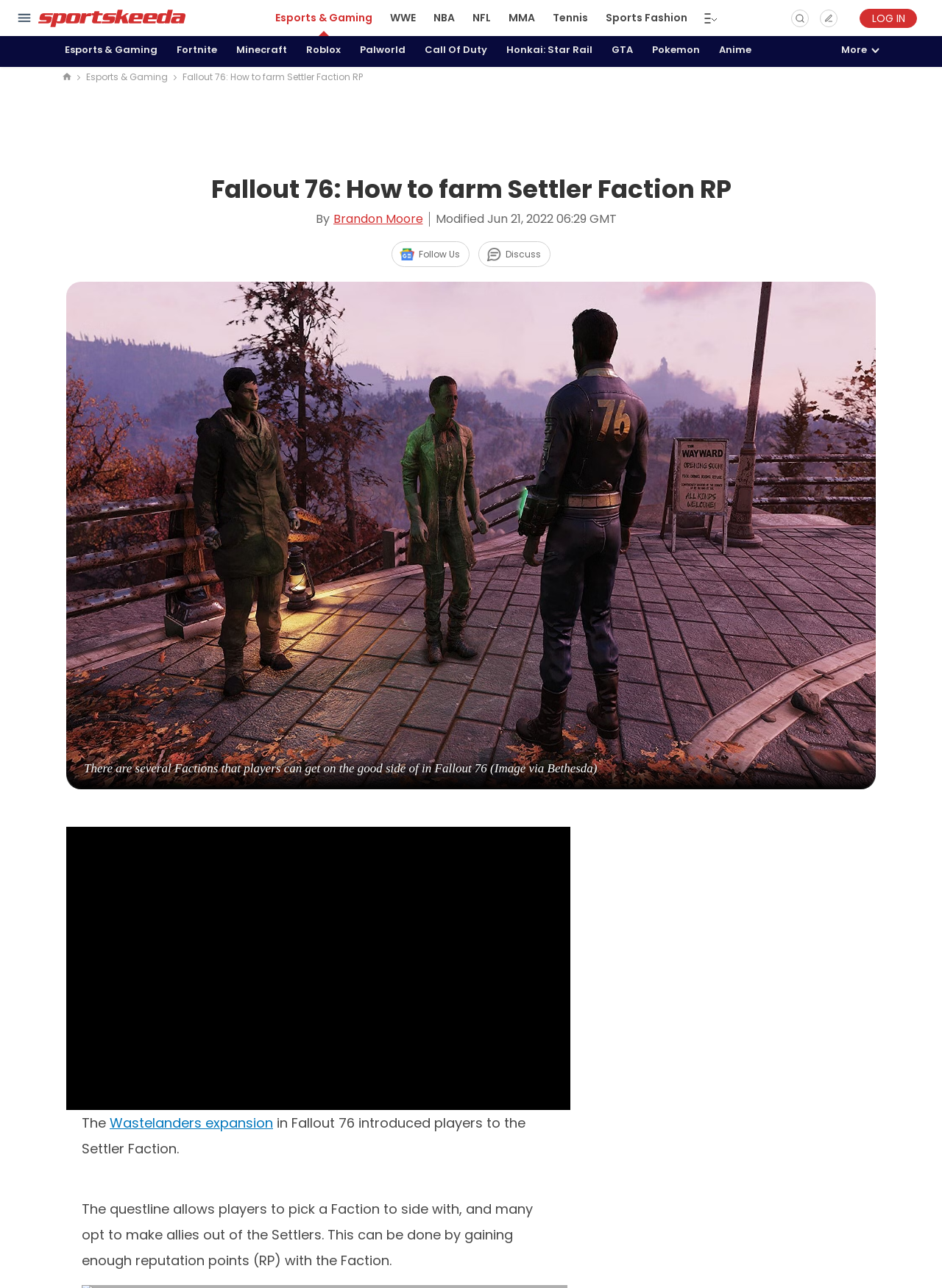Please find the bounding box coordinates in the format (top-left x, top-left y, bottom-right x, bottom-right y) for the given element description. Ensure the coordinates are floating point numbers between 0 and 1. Description: Esports & Gaming

[0.066, 0.028, 0.17, 0.052]